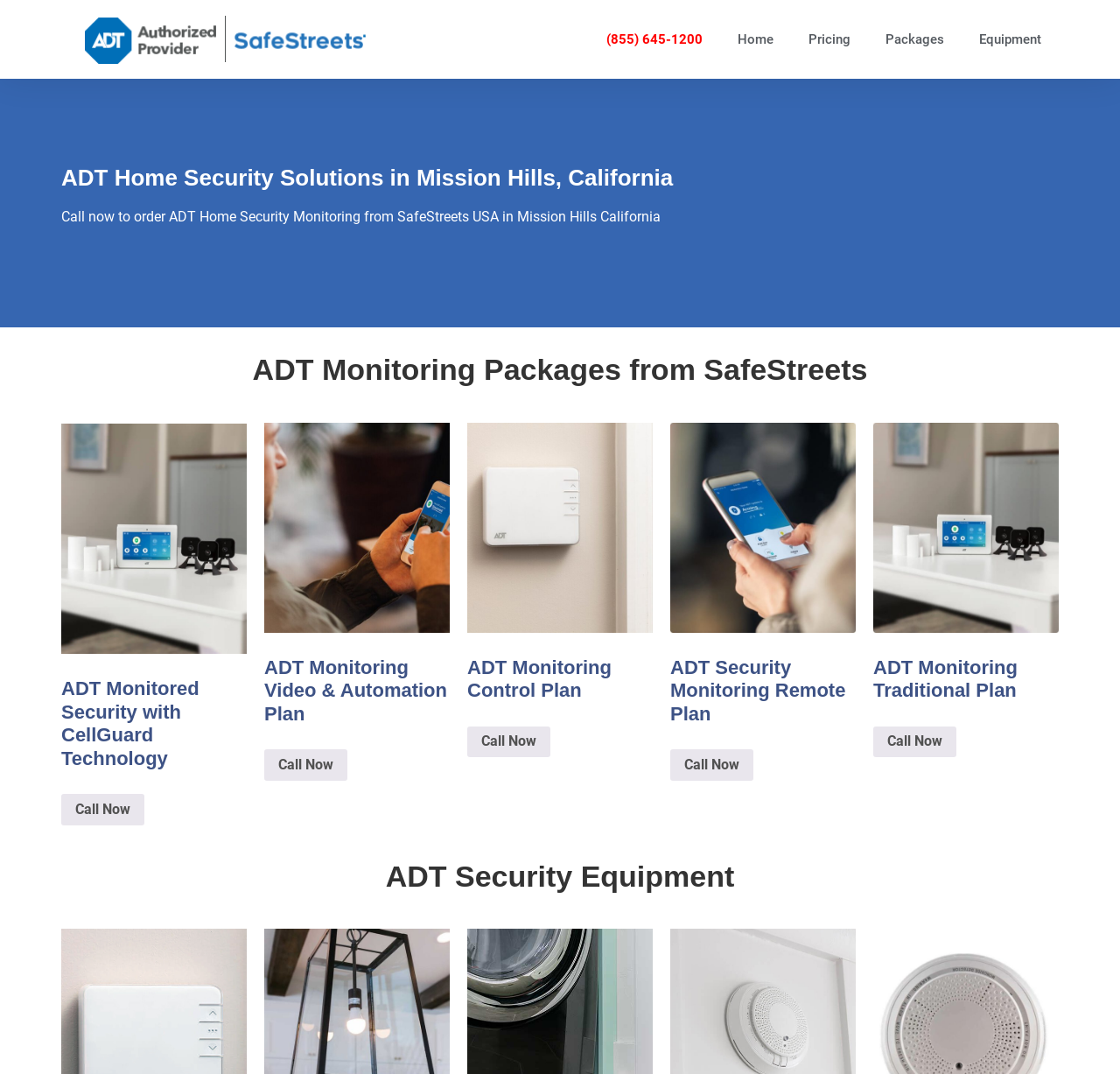Determine the bounding box coordinates for the clickable element required to fulfill the instruction: "Learn about ADT Monitored Security with CellGuard Technology". Provide the coordinates as four float numbers between 0 and 1, i.e., [left, top, right, bottom].

[0.055, 0.393, 0.22, 0.726]